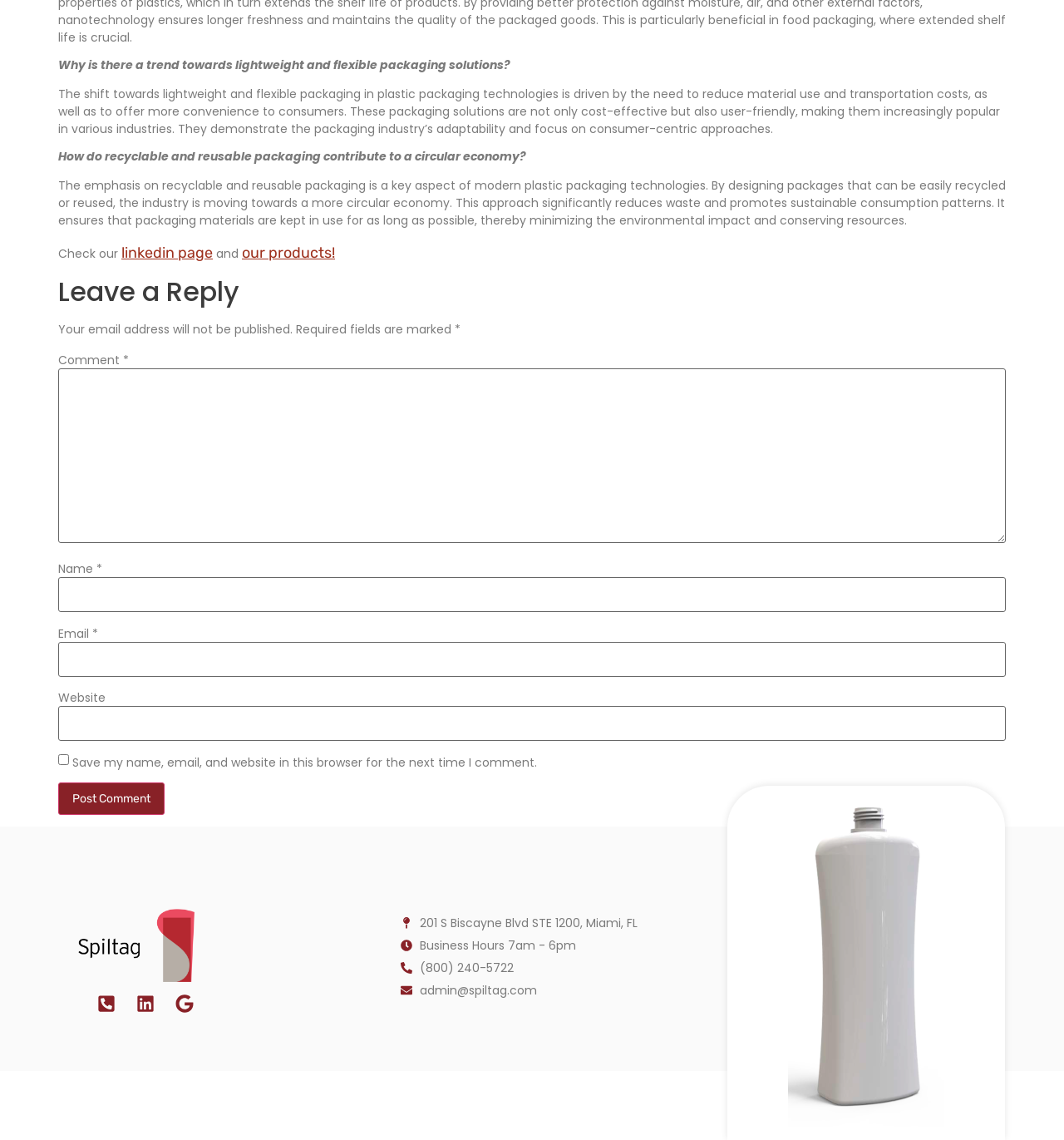Use a single word or phrase to answer the question: What type of image is displayed in the carousel?

Bottles